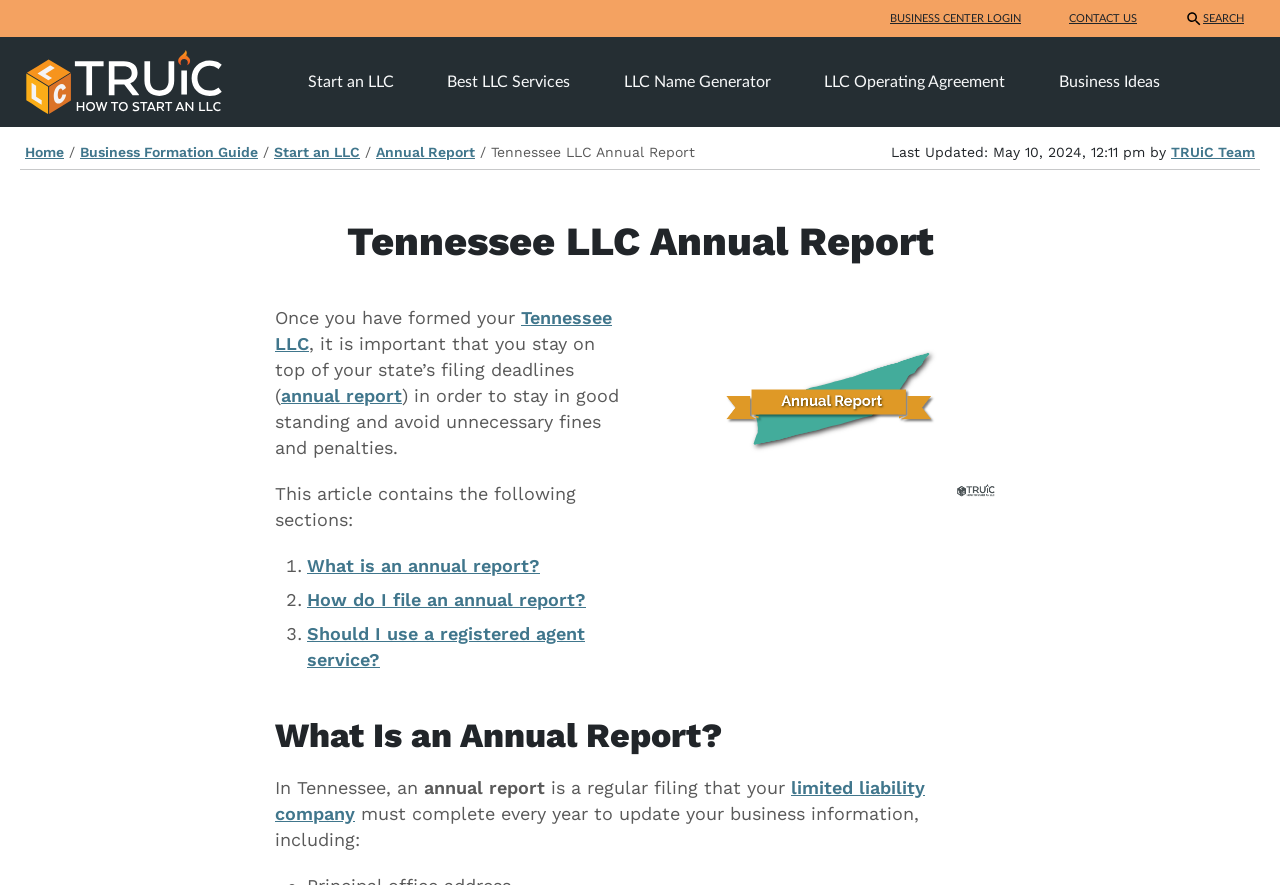What is the image related to on the webpage?
Answer the question using a single word or phrase, according to the image.

Tennessee LLC Annual Report